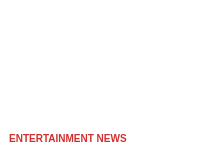Craft a detailed explanation of the image.

The image, associated with a headline about Oprah Winfrey, features a caption that reads "Oprah Winfrey Recalls Horrific Weight Loss Advice That Still Haunts Her Today." This content highlights a significant moment in Winfrey's career, where she reflects on past pressures related to body image and dieting. It emphasizes the discussions surrounding diet culture, shedding light on Winfrey's personal experiences and insights that resonate with many in the context of health and wellness. The image is a part of the broader "Entertainment News" section, which offers readers updates and commentary on various celebrities and topics in the entertainment industry.